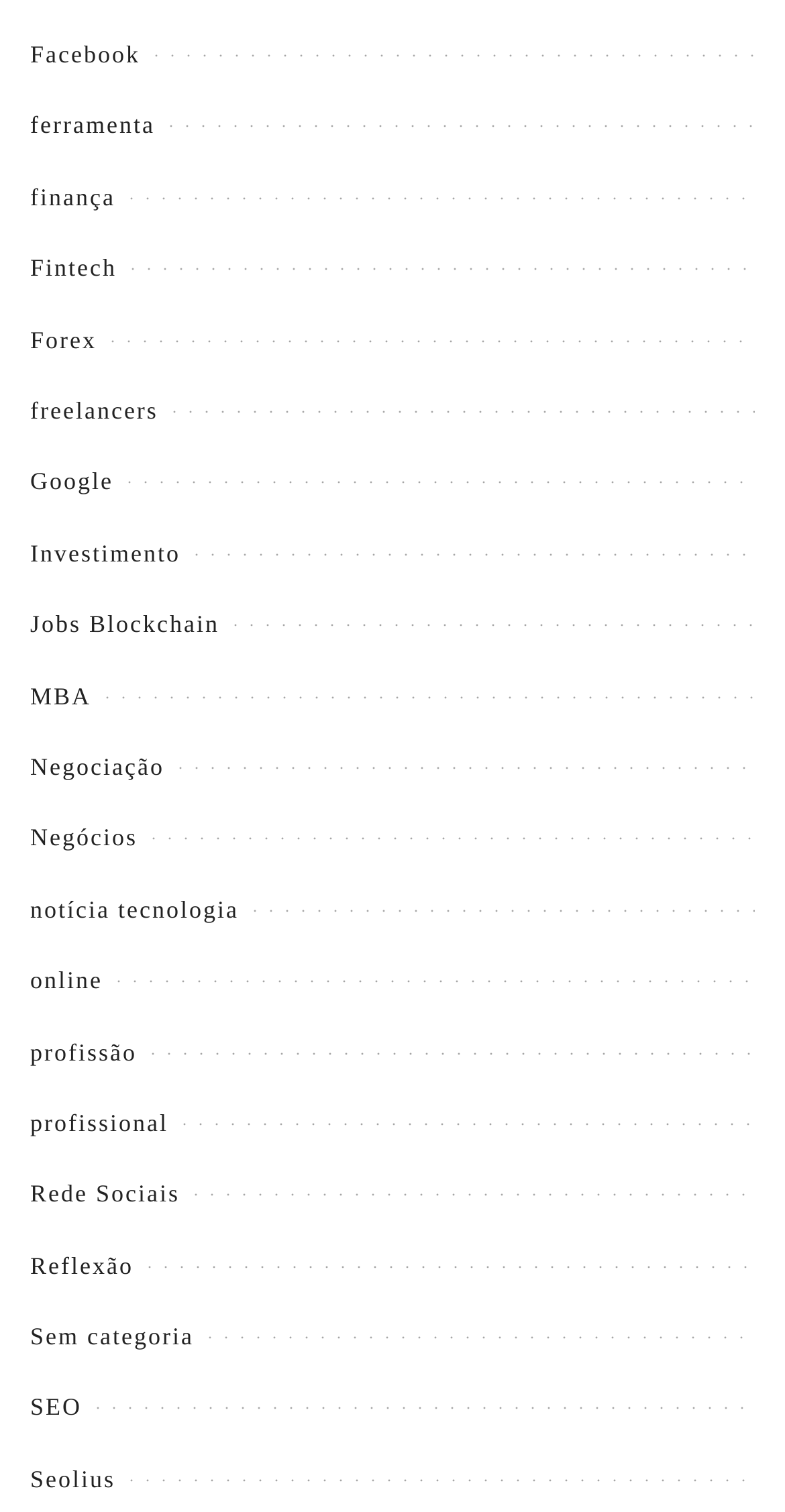Identify the bounding box coordinates of the region I need to click to complete this instruction: "visit Facebook page".

[0.038, 0.027, 0.179, 0.045]